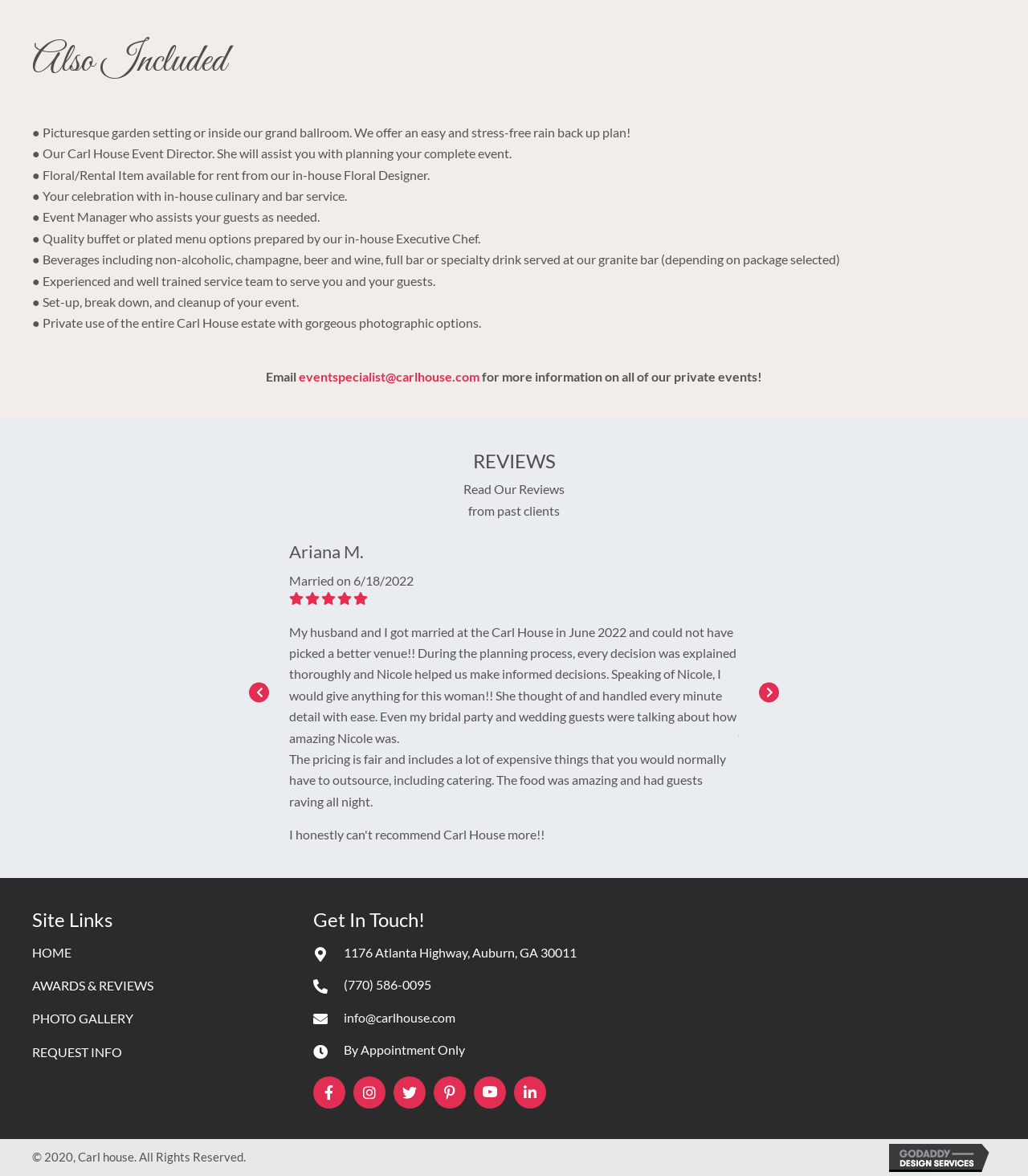Please determine the bounding box coordinates for the UI element described here. Use the format (top-left x, top-left y, bottom-right x, bottom-right y) with values bounded between 0 and 1: aria-label="Twitter" title="Twitter"

[0.383, 0.915, 0.414, 0.943]